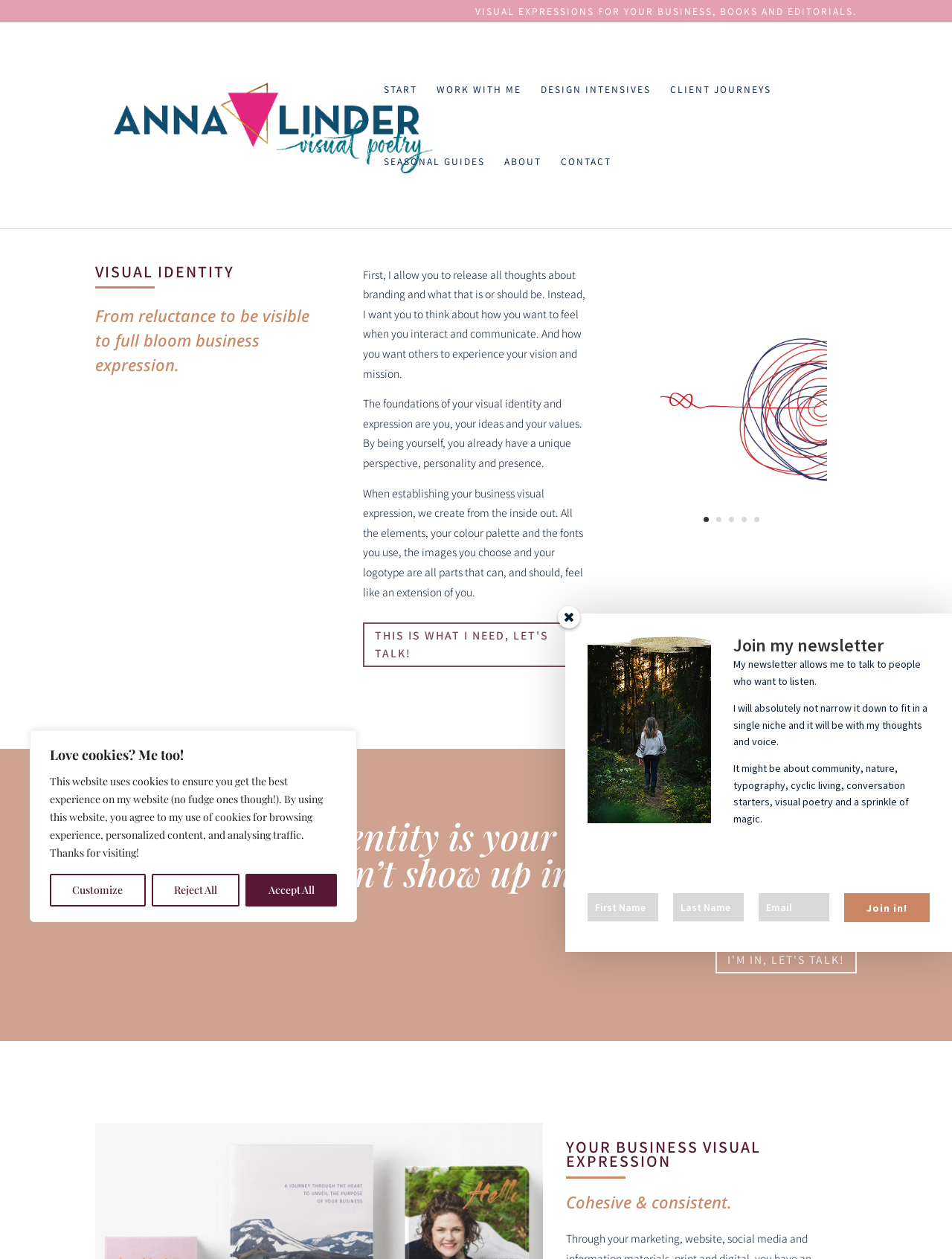Bounding box coordinates are given in the format (top-left x, top-left y, bottom-right x, bottom-right y). All values should be floating point numbers between 0 and 1. Provide the bounding box coordinate for the UI element described as: alt="Anna Linder | Visual Poetry"

[0.103, 0.091, 0.534, 0.105]